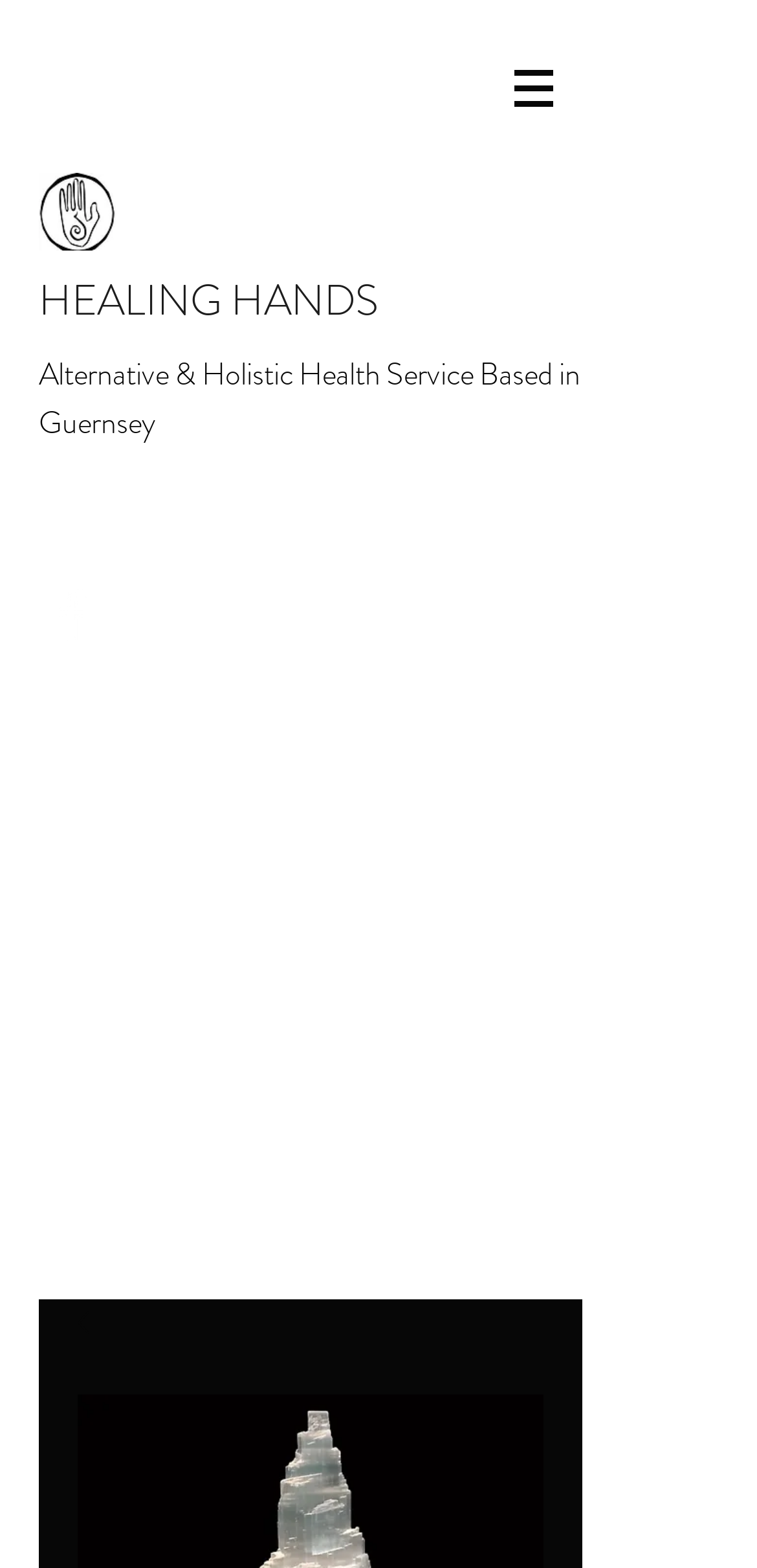Reply to the question with a single word or phrase:
What type of product is displayed on the product page?

Selenite Lamp